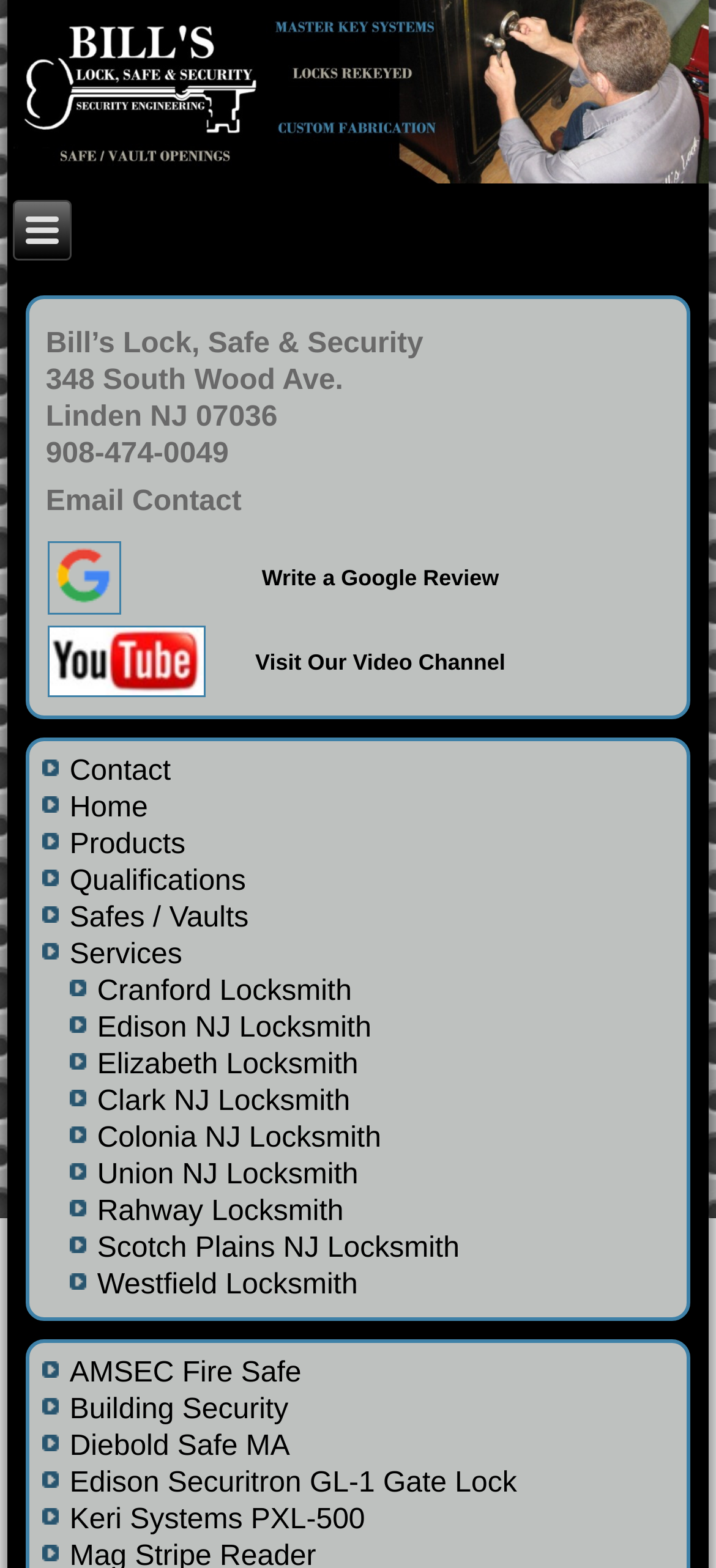How can users contact Bill's Lock, Safe & Security?
Using the image, elaborate on the answer with as much detail as possible.

The website provides a phone number, an email contact link, and a 'Contact' link, indicating that users can reach out to the company through these means.